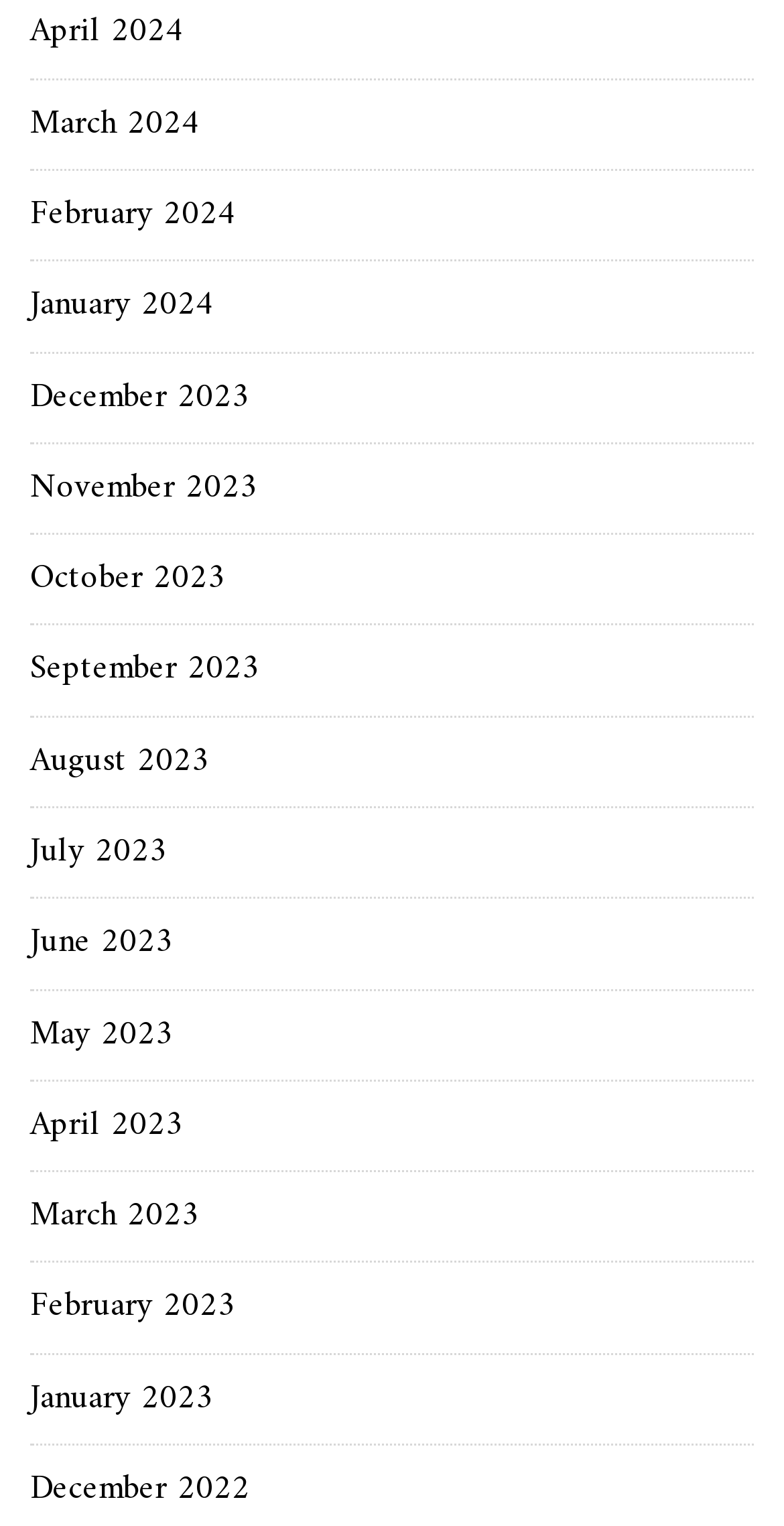Bounding box coordinates are specified in the format (top-left x, top-left y, bottom-right x, bottom-right y). All values are floating point numbers bounded between 0 and 1. Please provide the bounding box coordinate of the region this sentence describes: February 2024

[0.038, 0.121, 0.3, 0.161]